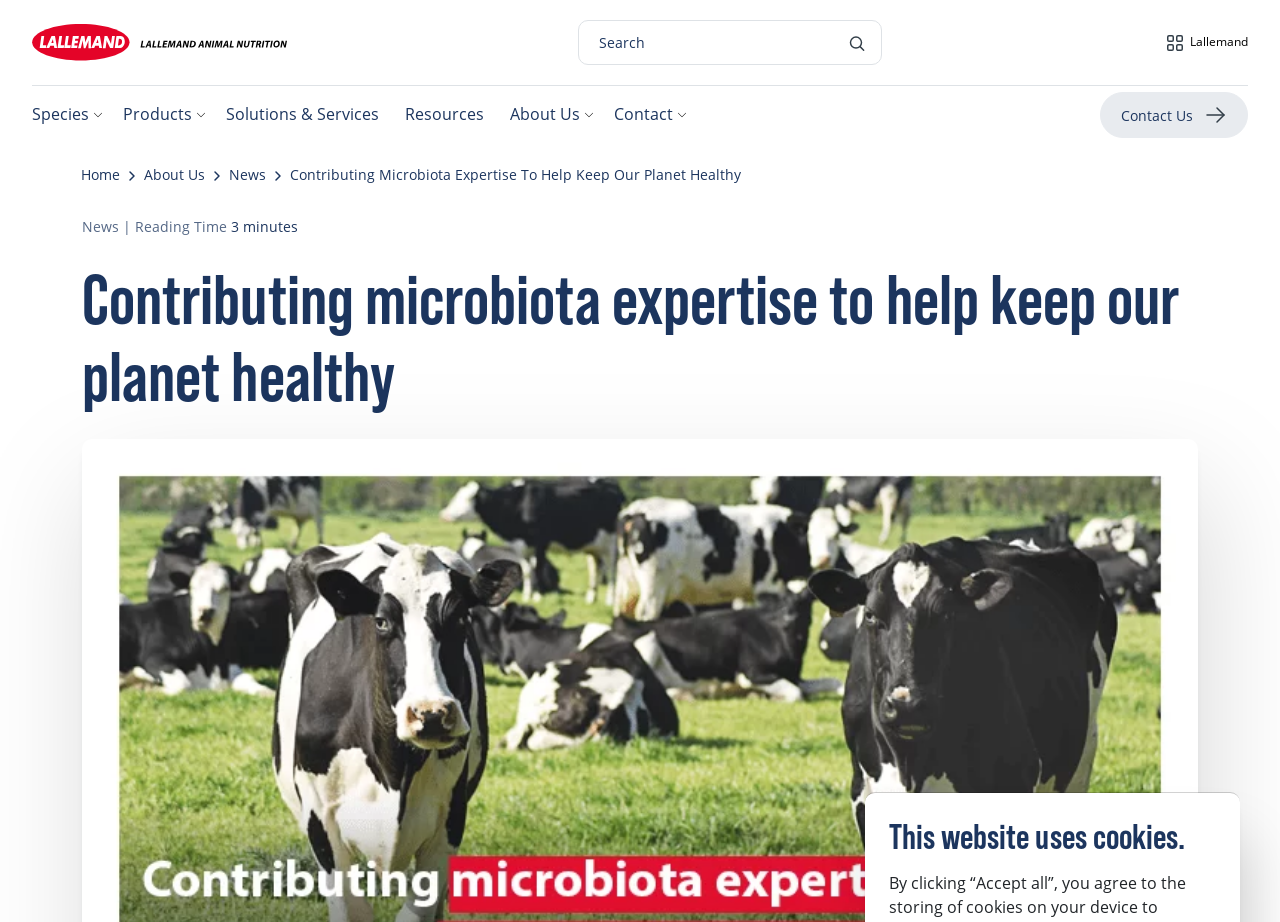How many country or region options are there?
Using the image, respond with a single word or phrase.

6